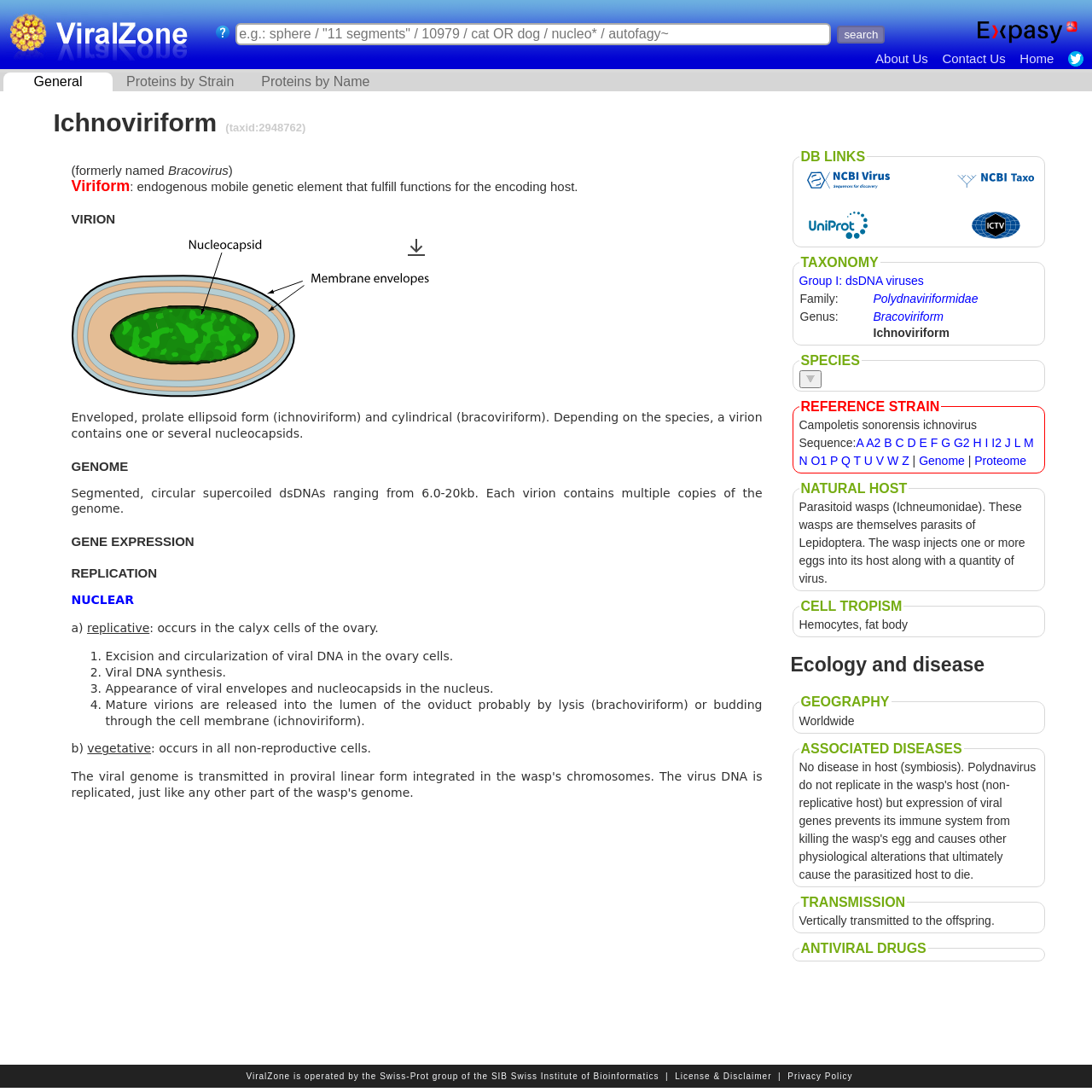Based on the image, please elaborate on the answer to the following question:
What is the name of the reference strain?

The name of the reference strain can be found in the REFERENCE STRAIN section of the webpage, where it says 'Campoletis sonorensis ichnovirus'. This information is provided in a static text format.